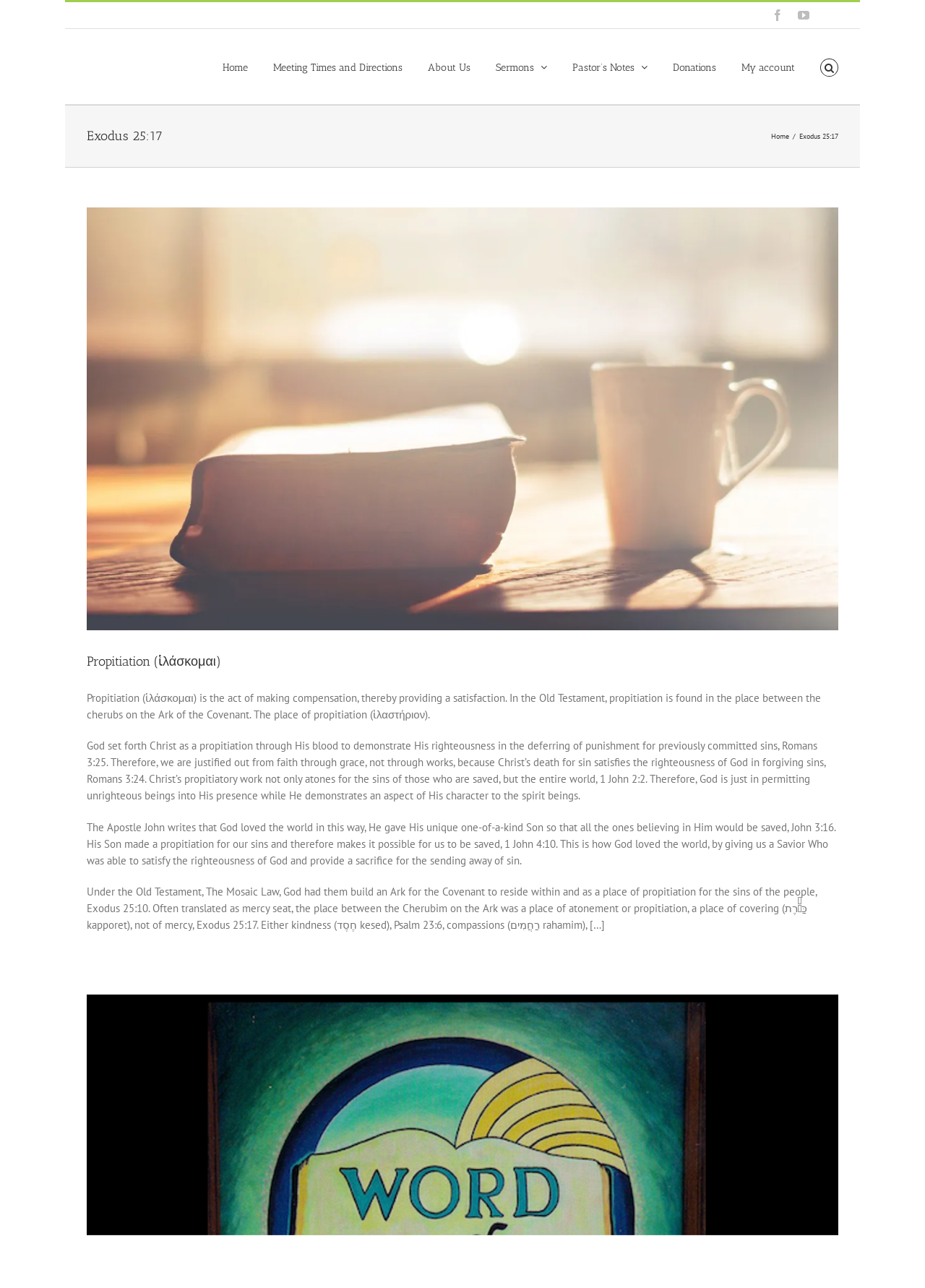What is the purpose of the Ark of the Covenant?
Please answer the question with as much detail as possible using the screenshot.

According to the static text in the article, the Ark of the Covenant had a place of propitiation between the Cherubim, which was a place of atonement or covering for the sins of the people.